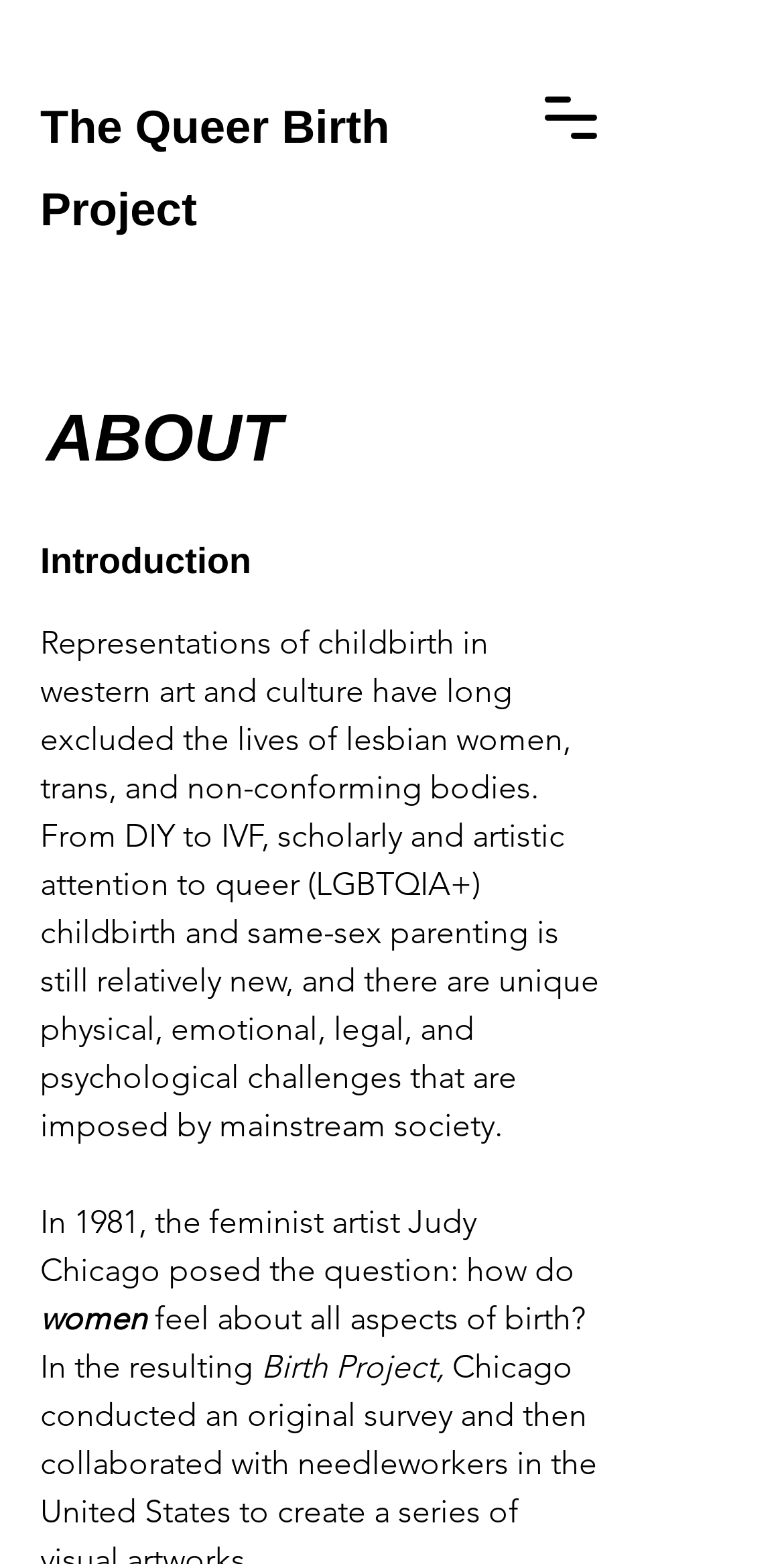Respond to the question below with a single word or phrase: What is the purpose of the navigation menu button?

Open navigation menu